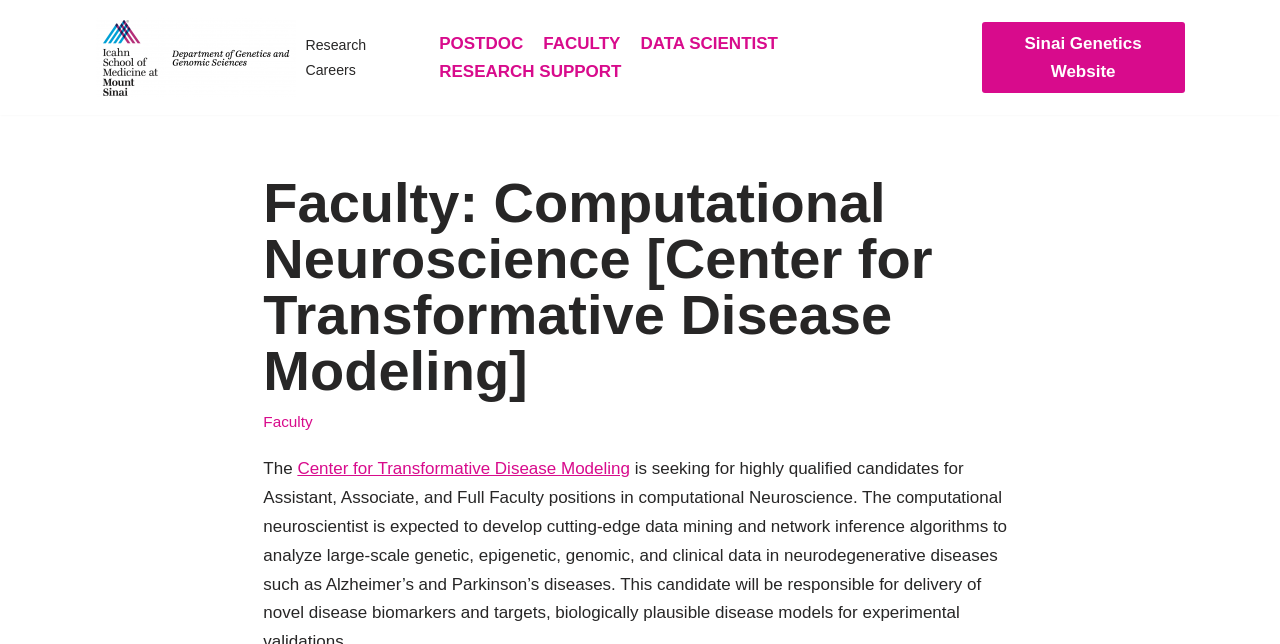Given the element description Data Scientist, identify the bounding box coordinates for the UI element on the webpage screenshot. The format should be (top-left x, top-left y, bottom-right x, bottom-right y), with values between 0 and 1.

[0.5, 0.046, 0.608, 0.089]